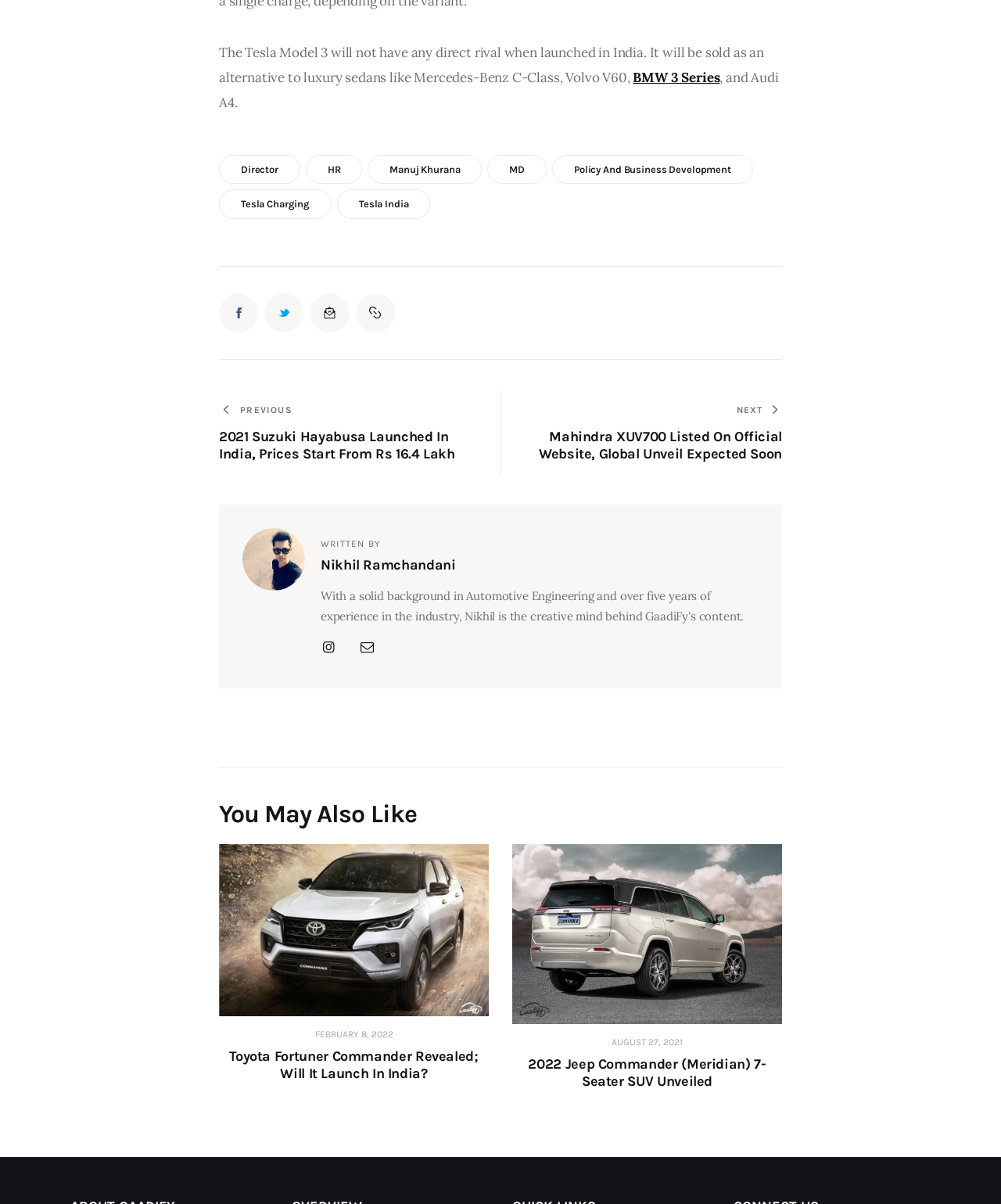Please specify the coordinates of the bounding box for the element that should be clicked to carry out this instruction: "Check the post written by Nikhil Ramchandani". The coordinates must be four float numbers between 0 and 1, formatted as [left, top, right, bottom].

[0.32, 0.462, 0.758, 0.476]